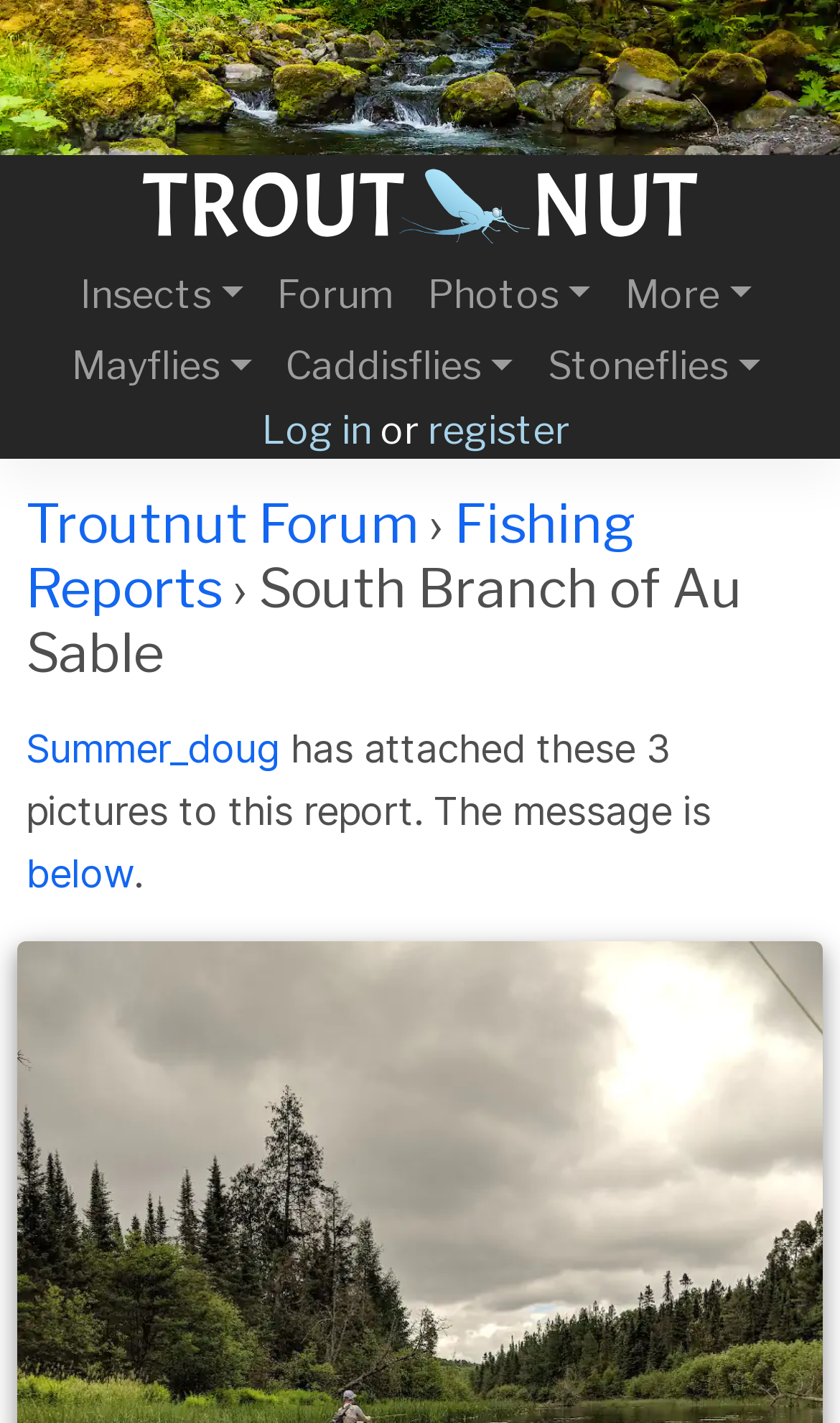What is the section of the forum where the report is posted?
From the image, provide a succinct answer in one word or a short phrase.

Fishing Reports